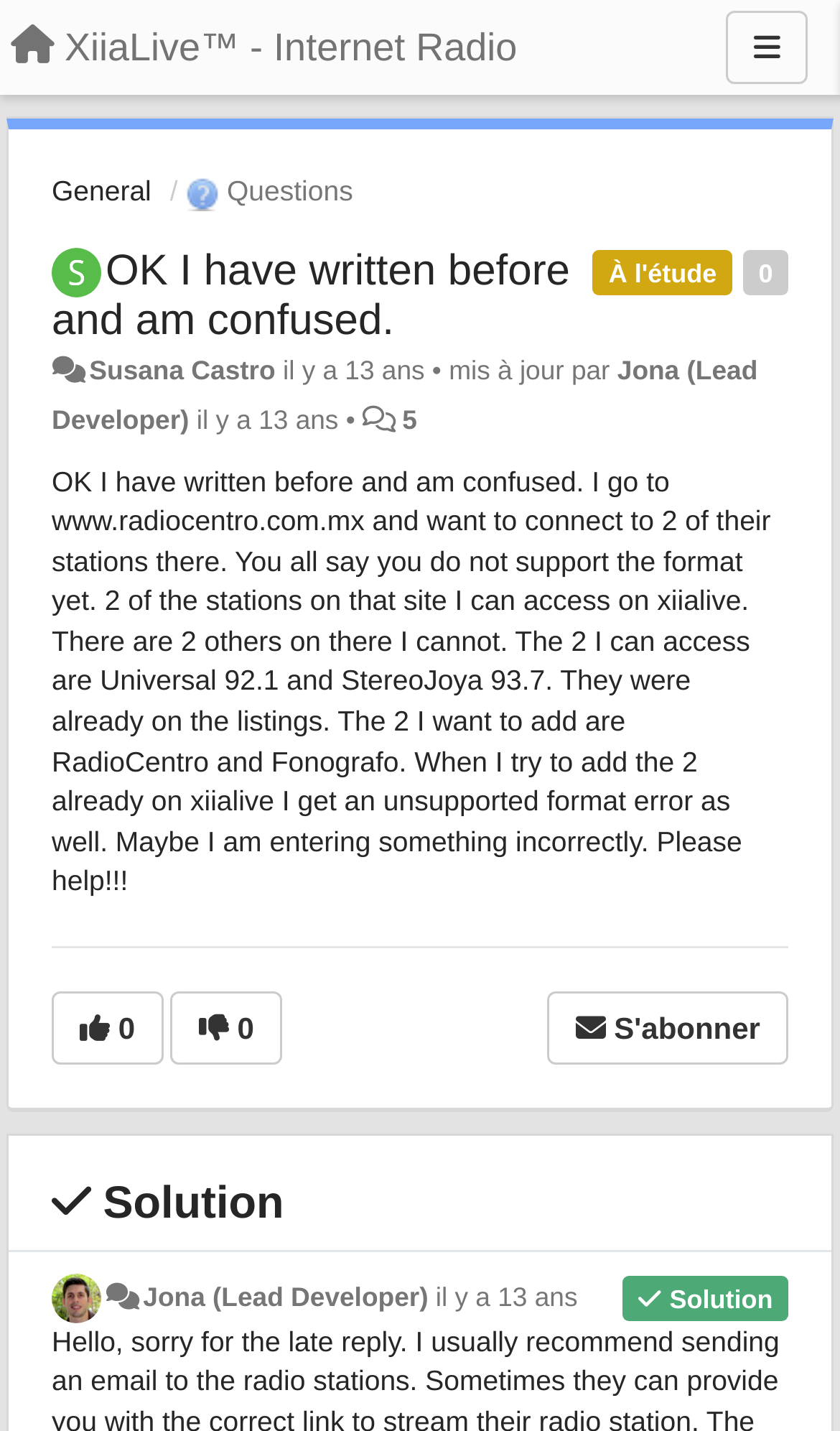What is the name of the developer who responded to the user's question?
Offer a detailed and full explanation in response to the question.

The name of the developer can be found in the text, where it says 'Jona (Lead Developer)'.